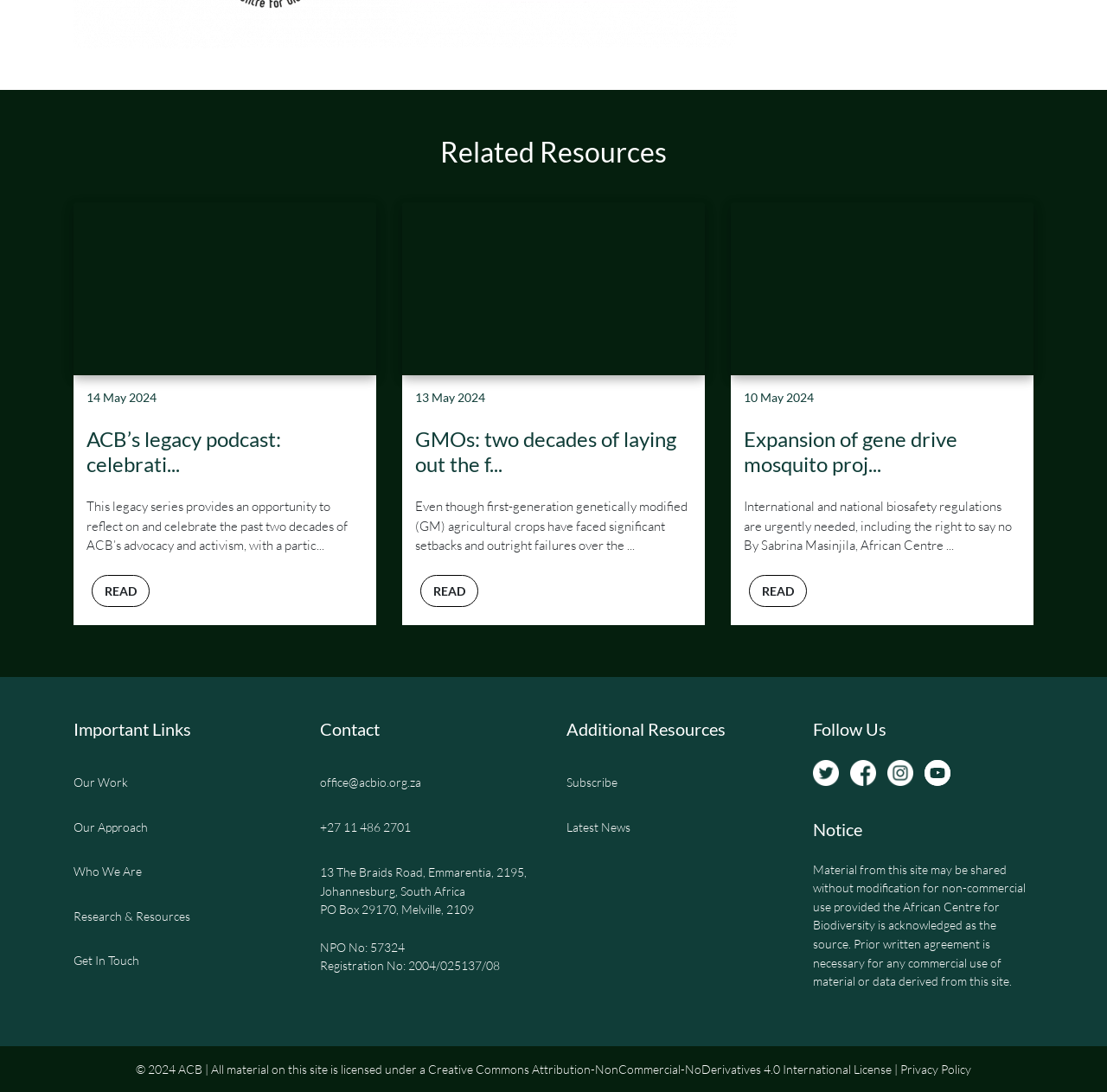Find the bounding box coordinates for the HTML element specified by: "+27 11 486 2701".

[0.289, 0.738, 0.371, 0.776]